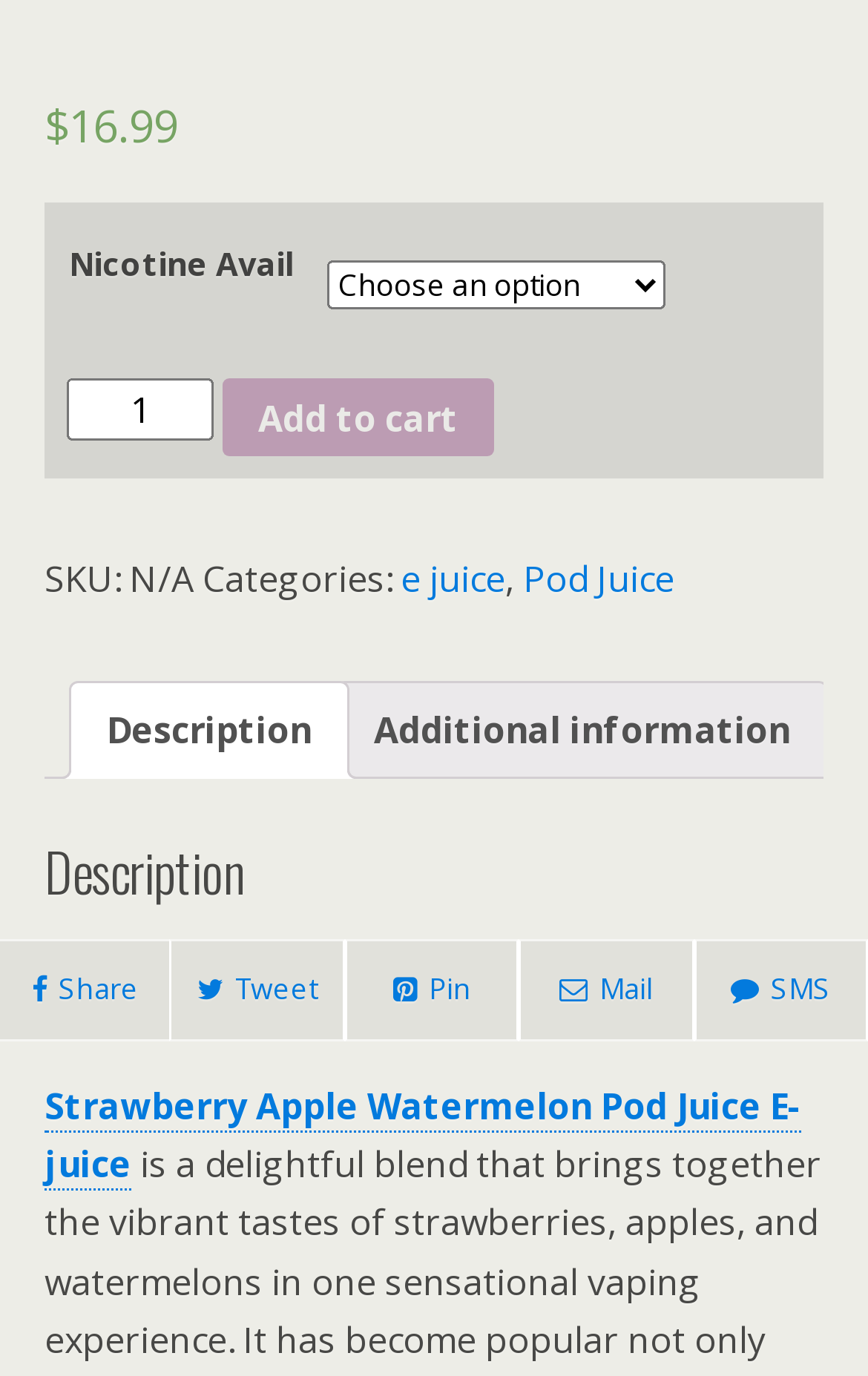What is the product name?
Give a detailed and exhaustive answer to the question.

The product name is mentioned as 'Pod Juice Strawberry Apple Watermelon E-juice' in the StaticText element with bounding box coordinates [0.074, 0.278, 0.282, 0.607].